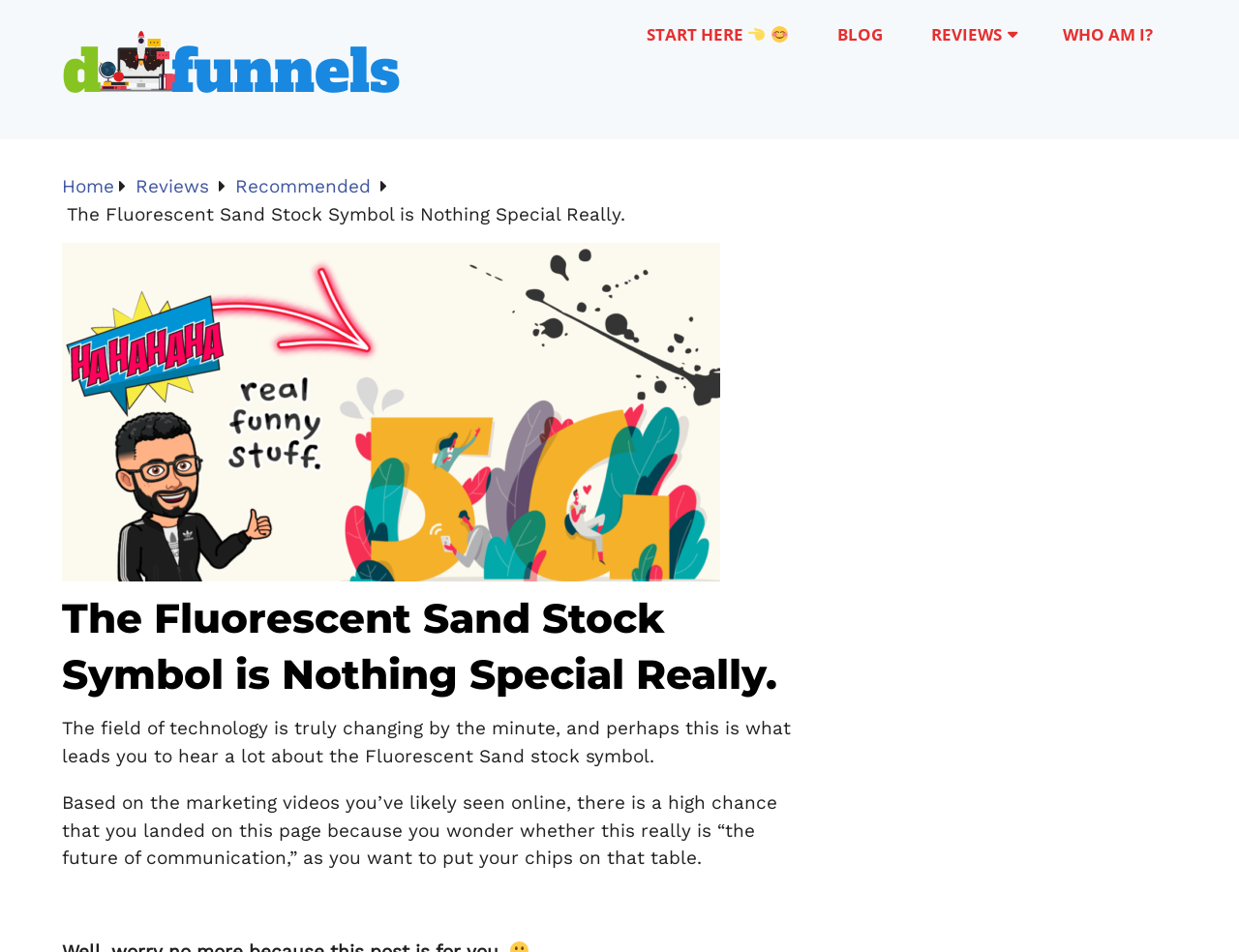Please give the bounding box coordinates of the area that should be clicked to fulfill the following instruction: "Click the deefunnels.com link". The coordinates should be in the format of four float numbers from 0 to 1, i.e., [left, top, right, bottom].

[0.05, 0.022, 0.323, 0.124]